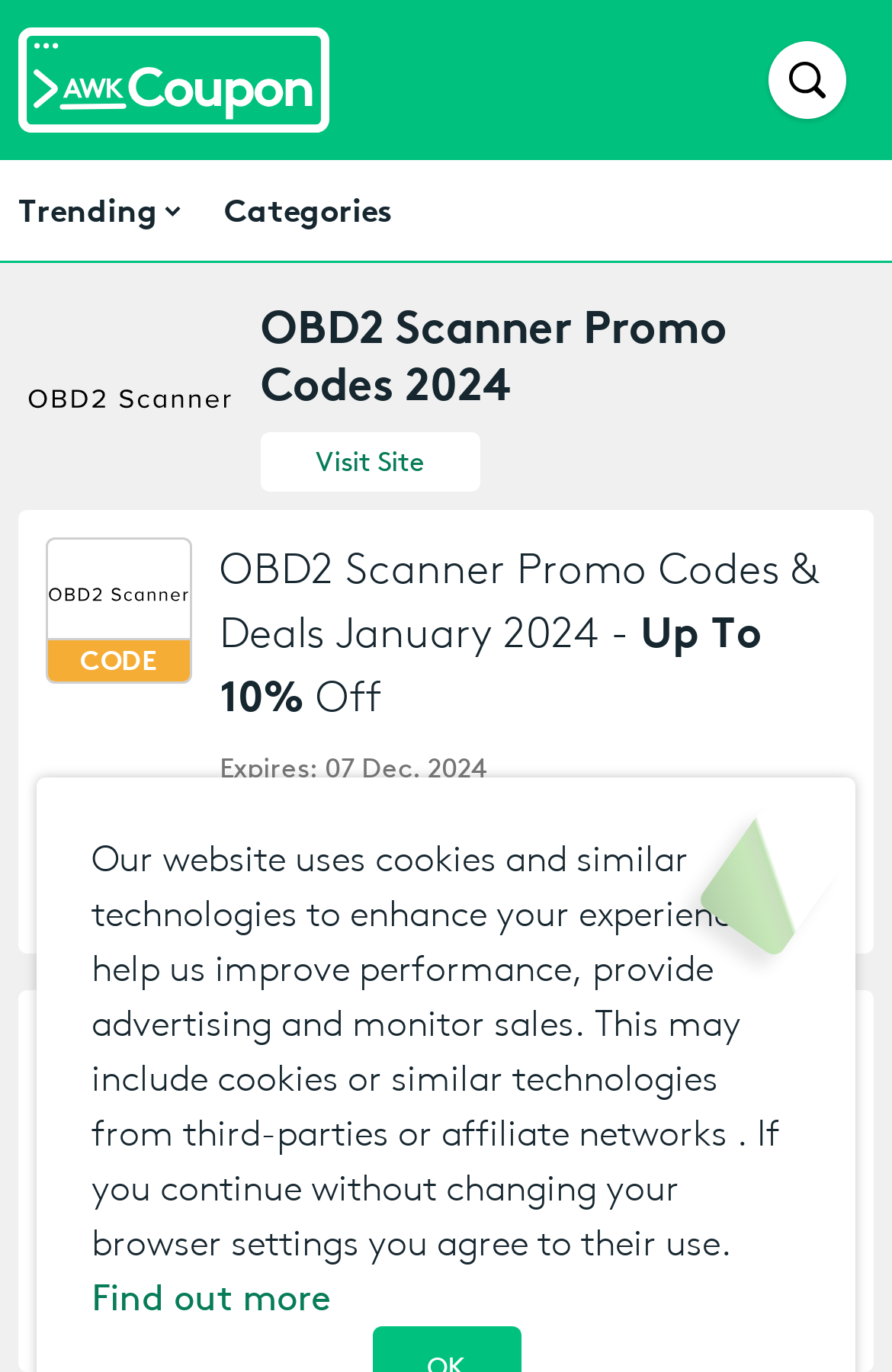Please determine the bounding box coordinates of the element's region to click for the following instruction: "Explore OBD2 Scanner categories".

[0.251, 0.13, 0.438, 0.177]